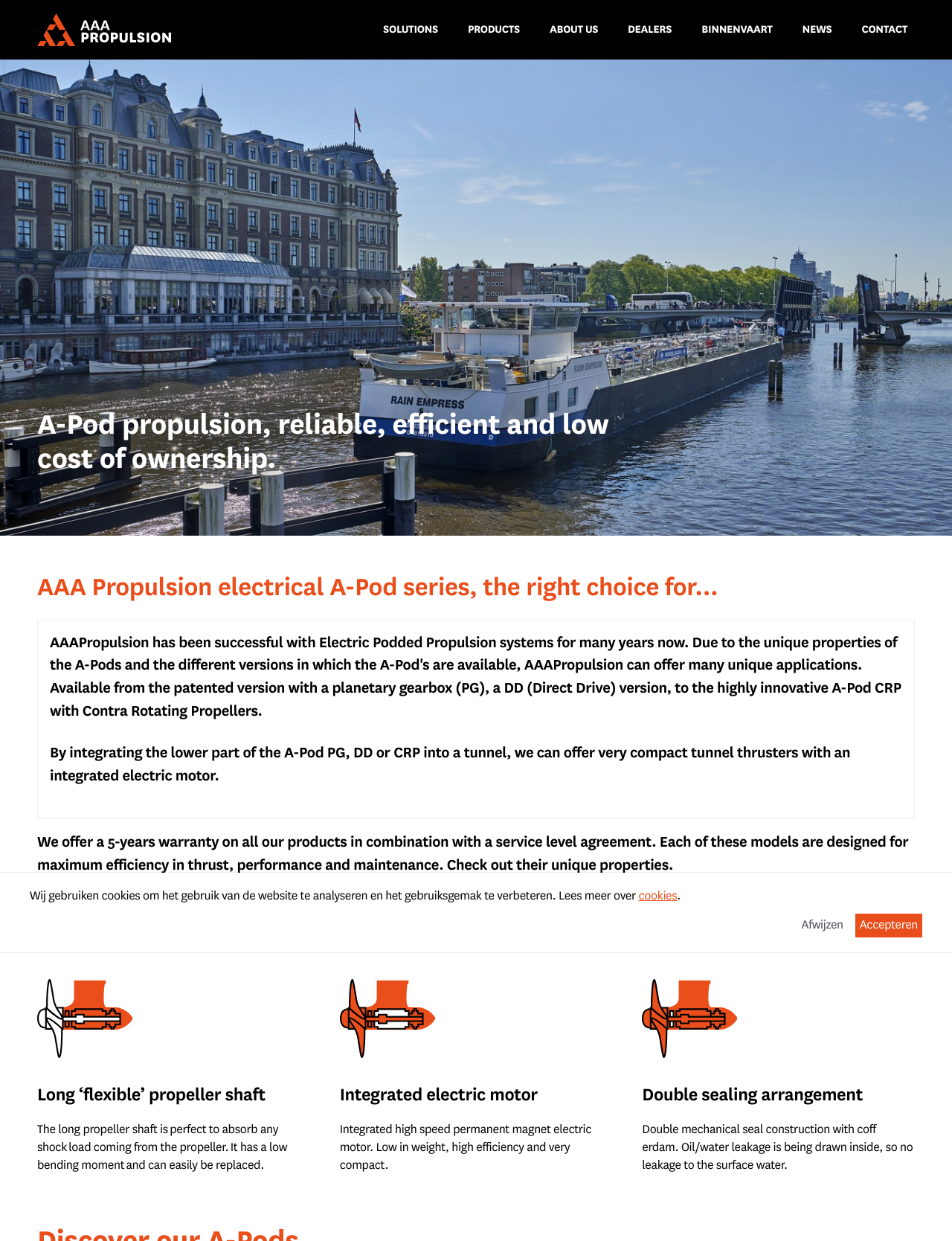Pinpoint the bounding box coordinates for the area that should be clicked to perform the following instruction: "Click on the AAApropulsion link".

[0.031, 0.011, 0.188, 0.037]